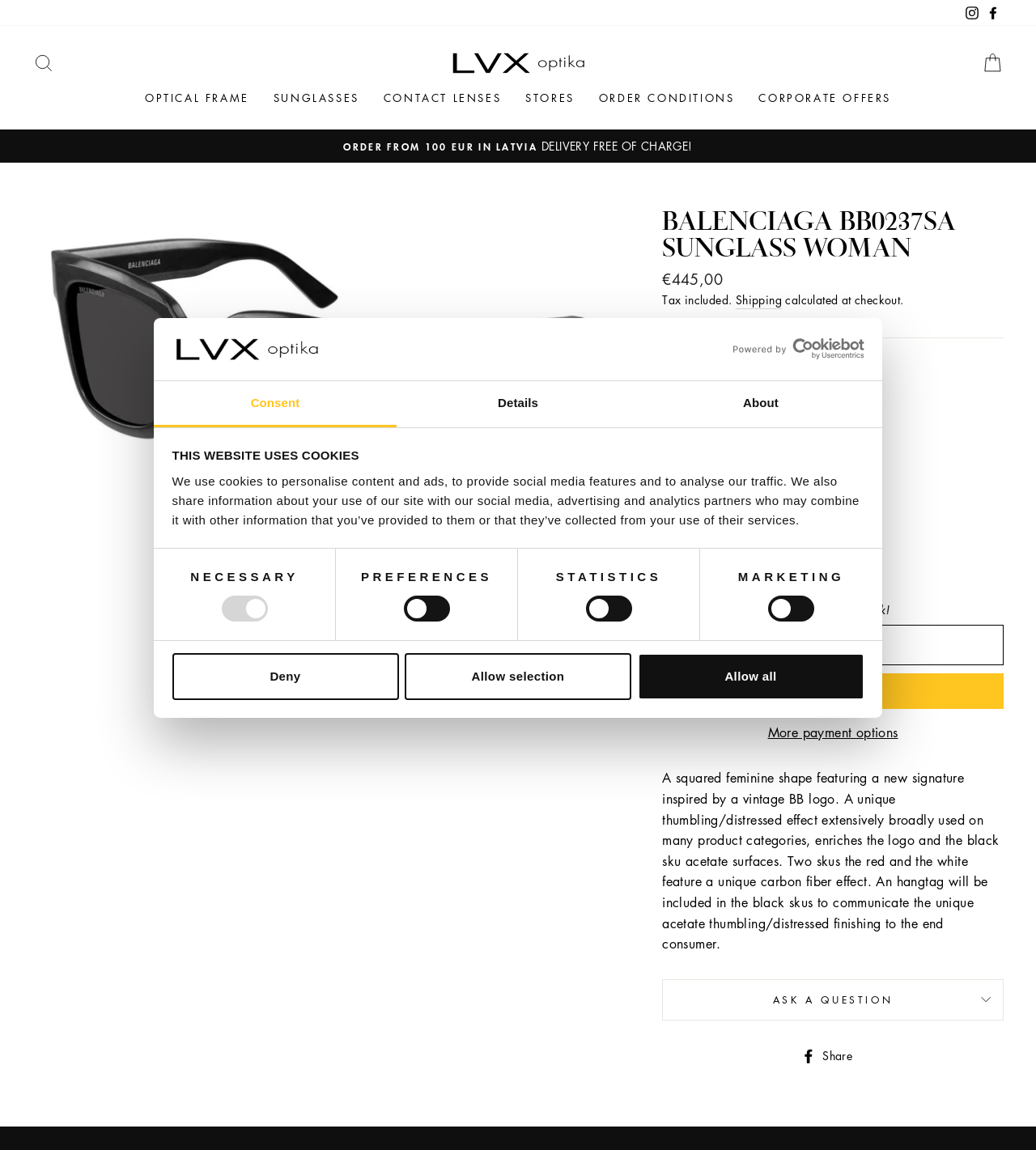Identify the bounding box coordinates for the UI element that matches this description: "Buy now with PayPalBuy with".

[0.639, 0.585, 0.969, 0.616]